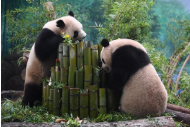Respond with a single word or phrase:
What is the setting of the scene?

Natural habitat